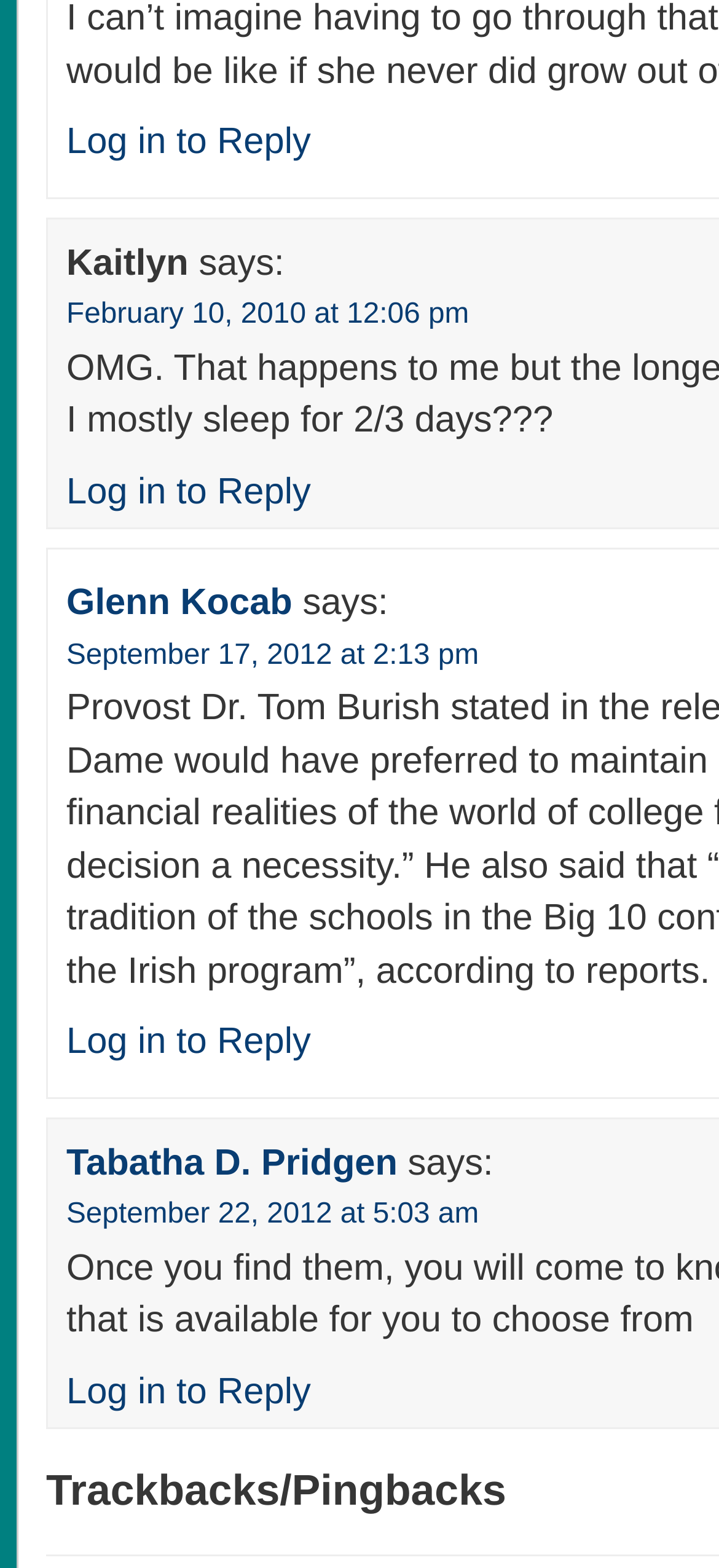Determine the bounding box of the UI element mentioned here: "Glenn Kocab". The coordinates must be in the format [left, top, right, bottom] with values ranging from 0 to 1.

[0.092, 0.372, 0.407, 0.398]